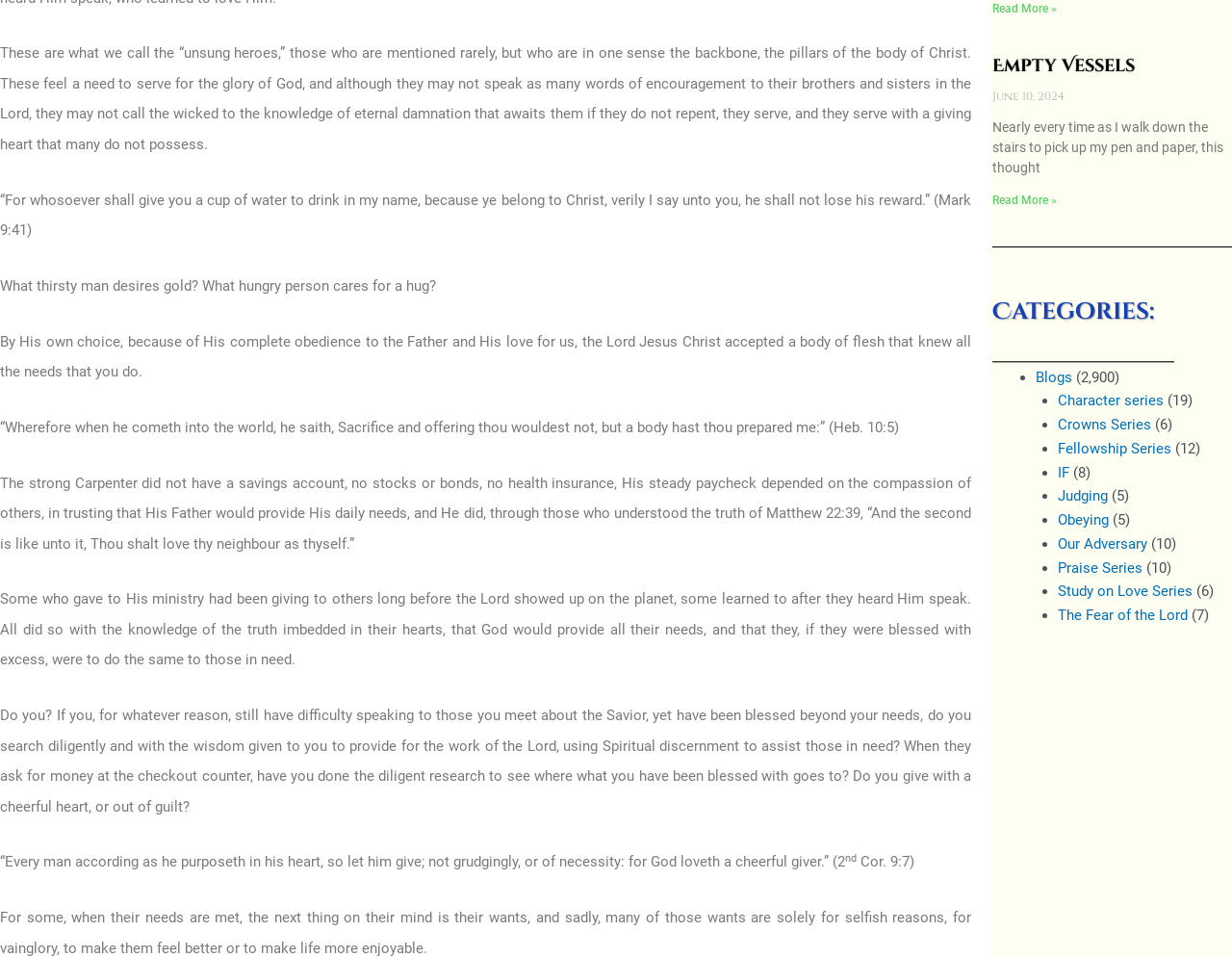Answer the question below in one word or phrase:
What is the title of the link above 'June 10, 2024'?

Empty Vessels